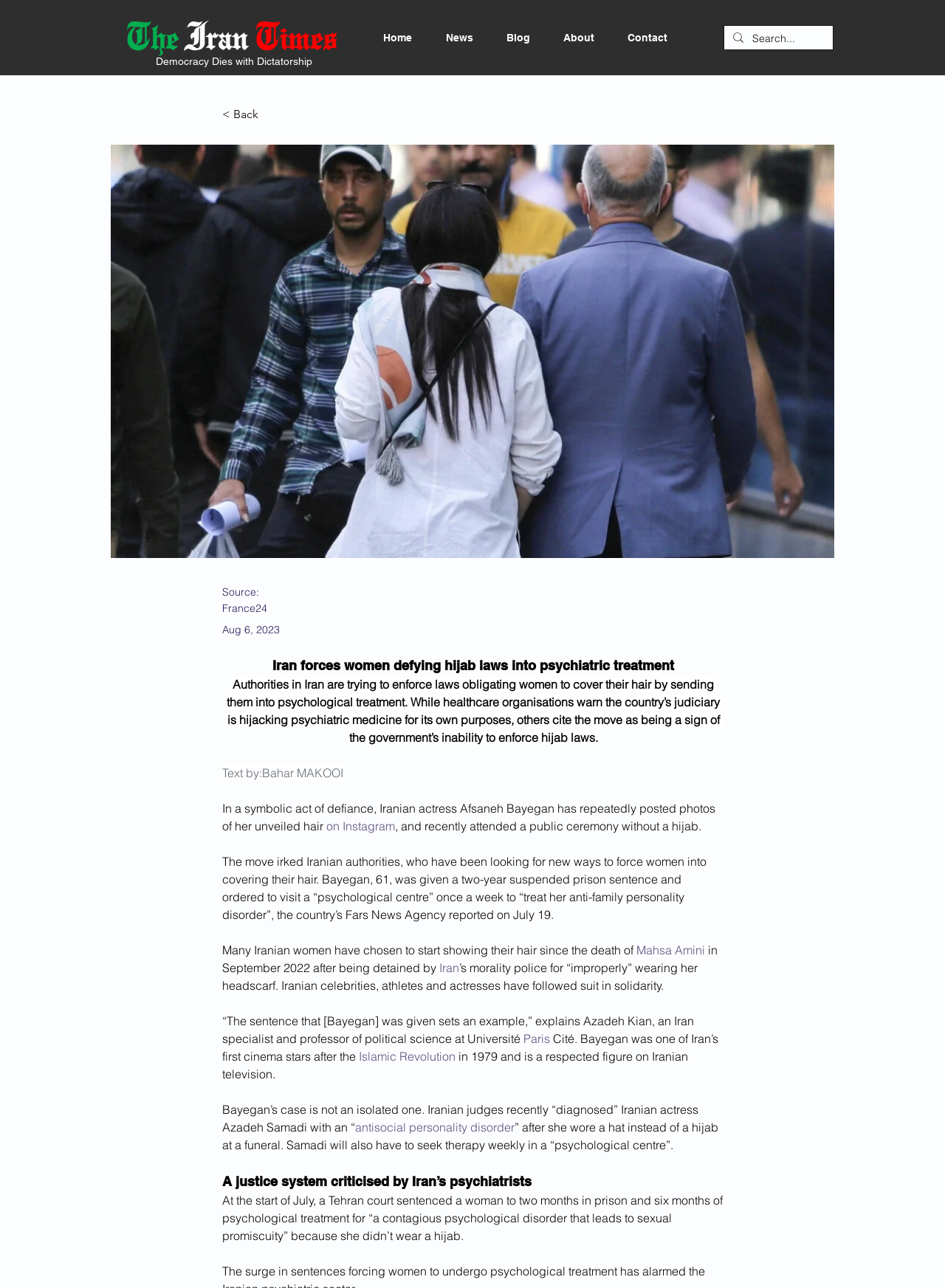How long was the prison sentence given to a woman who didn’t wear a hijab?
Look at the image and respond with a one-word or short phrase answer.

two months